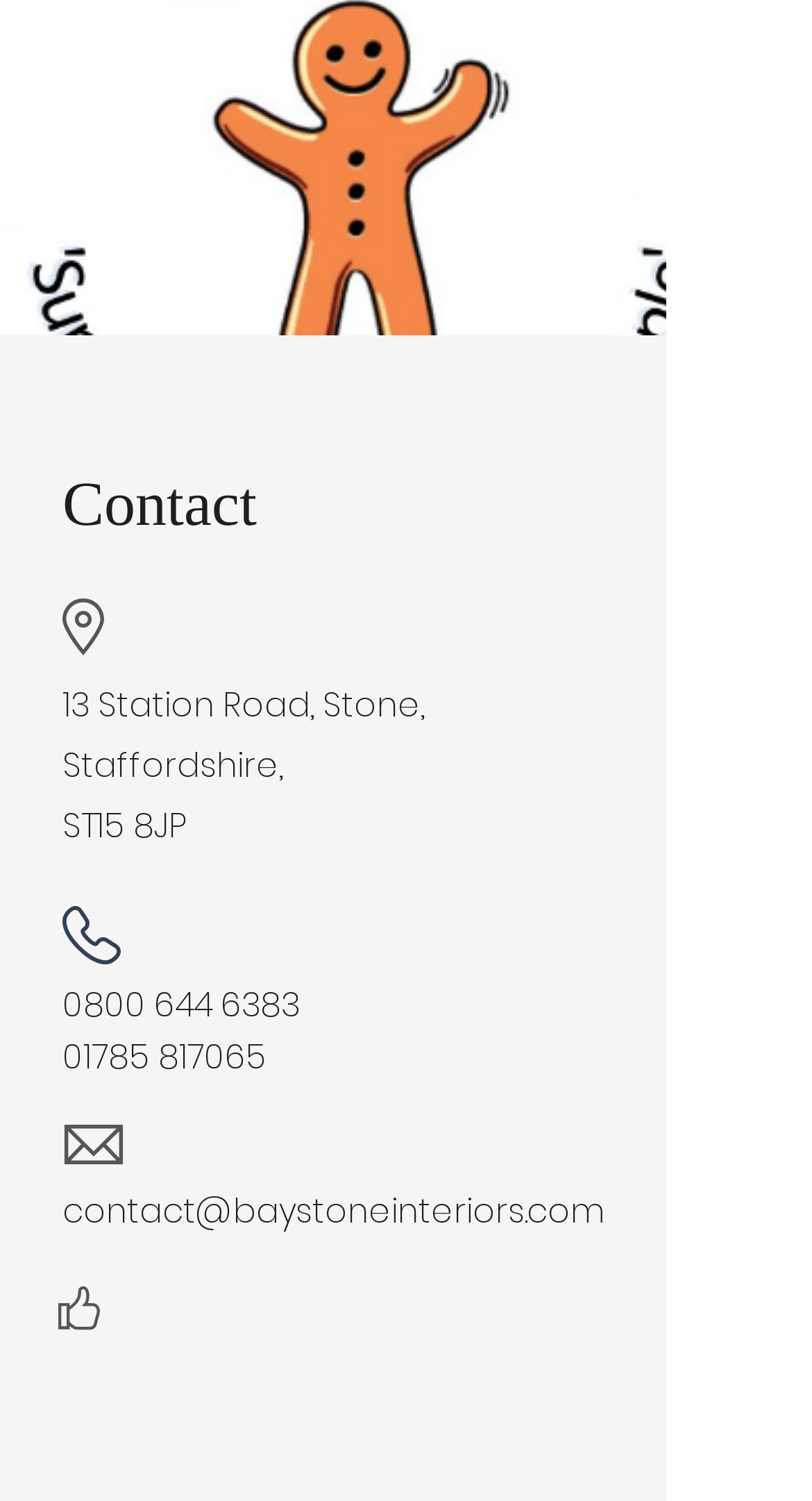Respond with a single word or phrase for the following question: 
What is the address of Baystone Interiors?

13 Station Road, Stone, Staffordshire, ST15 8JP